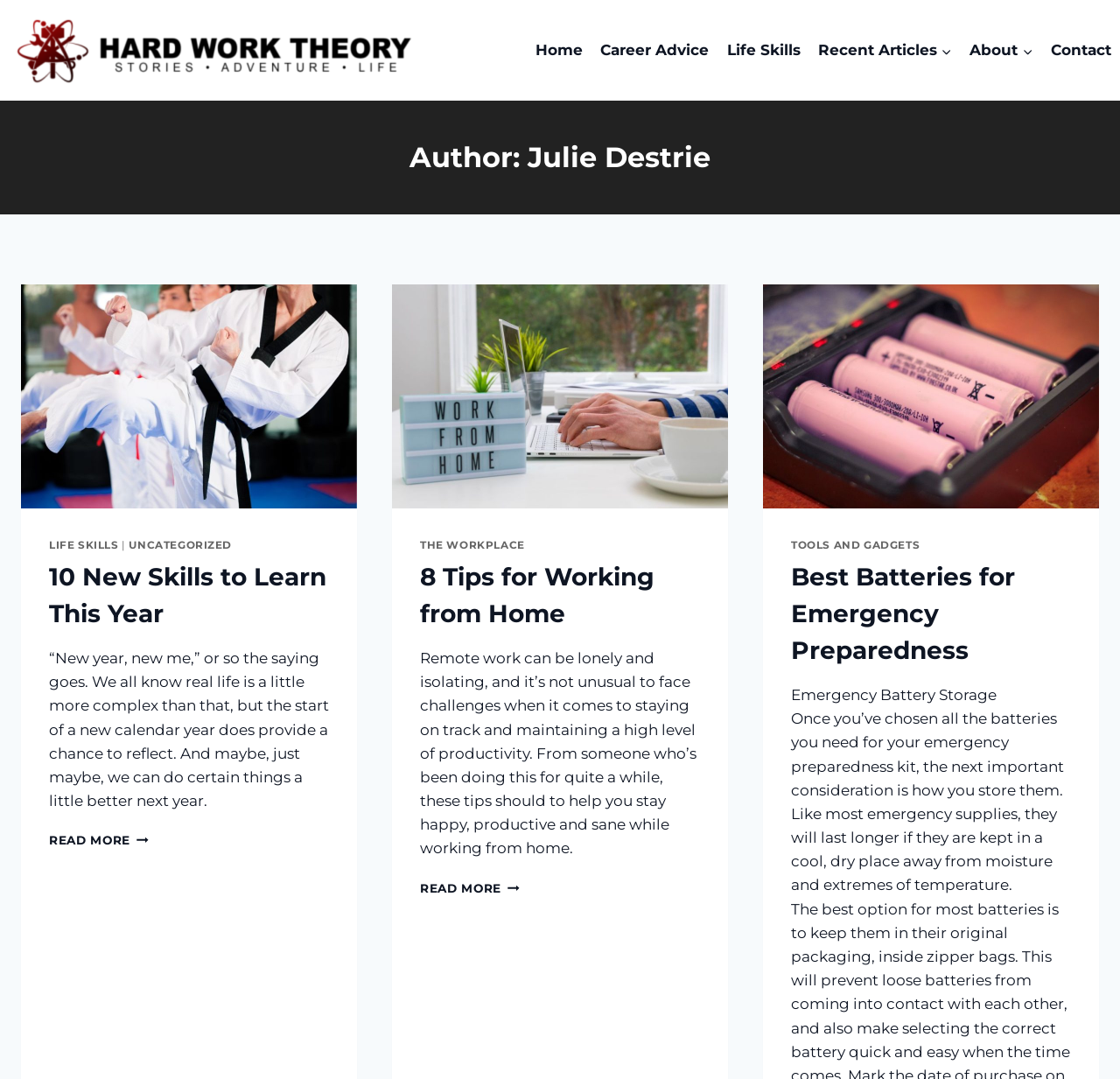Find the bounding box coordinates for the area that should be clicked to accomplish the instruction: "View the 'Career Advice' page".

[0.528, 0.027, 0.641, 0.066]